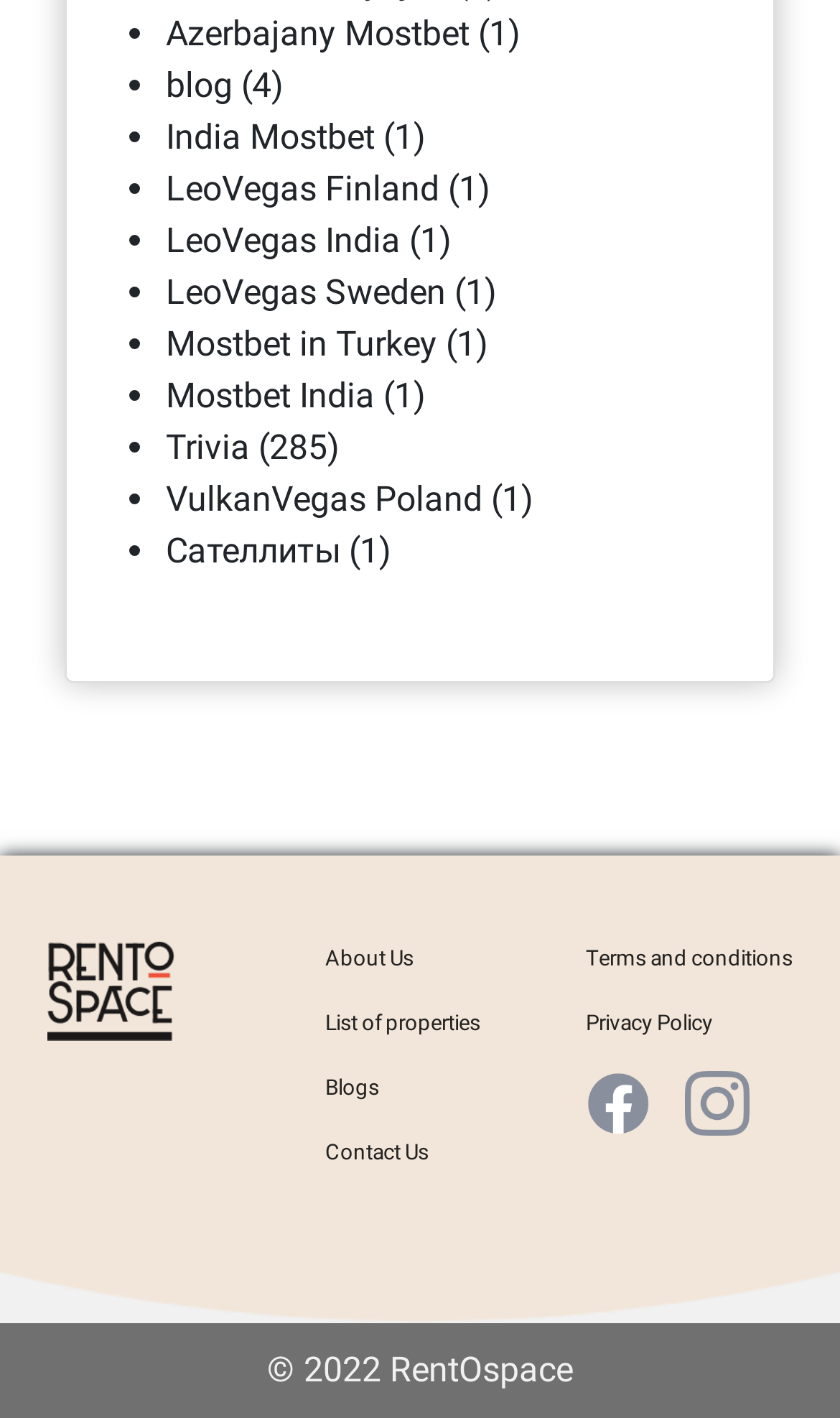Identify the bounding box coordinates of the element to click to follow this instruction: 'Go to India Mostbet'. Ensure the coordinates are four float values between 0 and 1, provided as [left, top, right, bottom].

[0.197, 0.082, 0.446, 0.111]